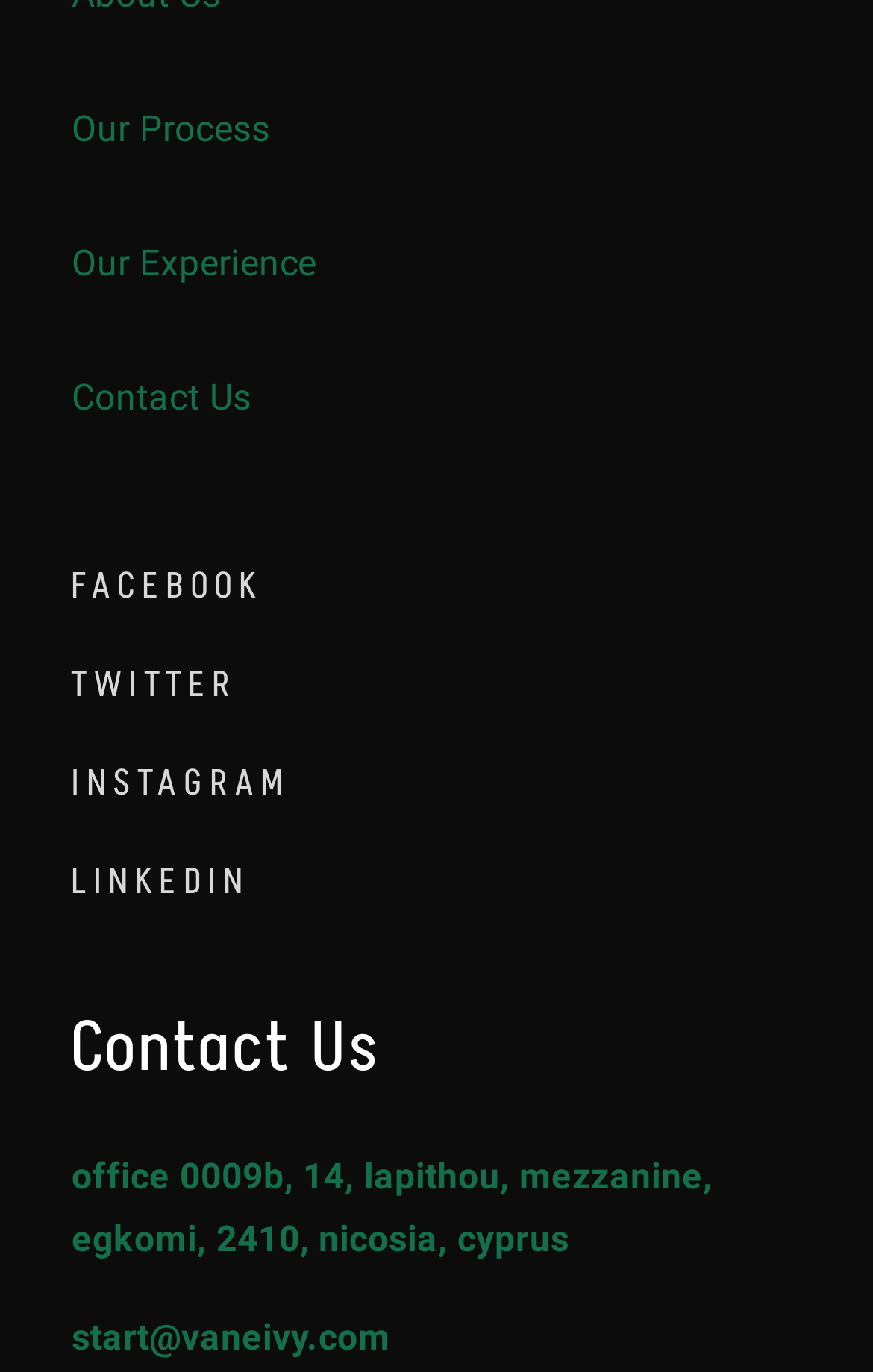Please identify the bounding box coordinates of the element I need to click to follow this instruction: "Visit 'Contact Us' page".

[0.082, 0.268, 0.288, 0.314]